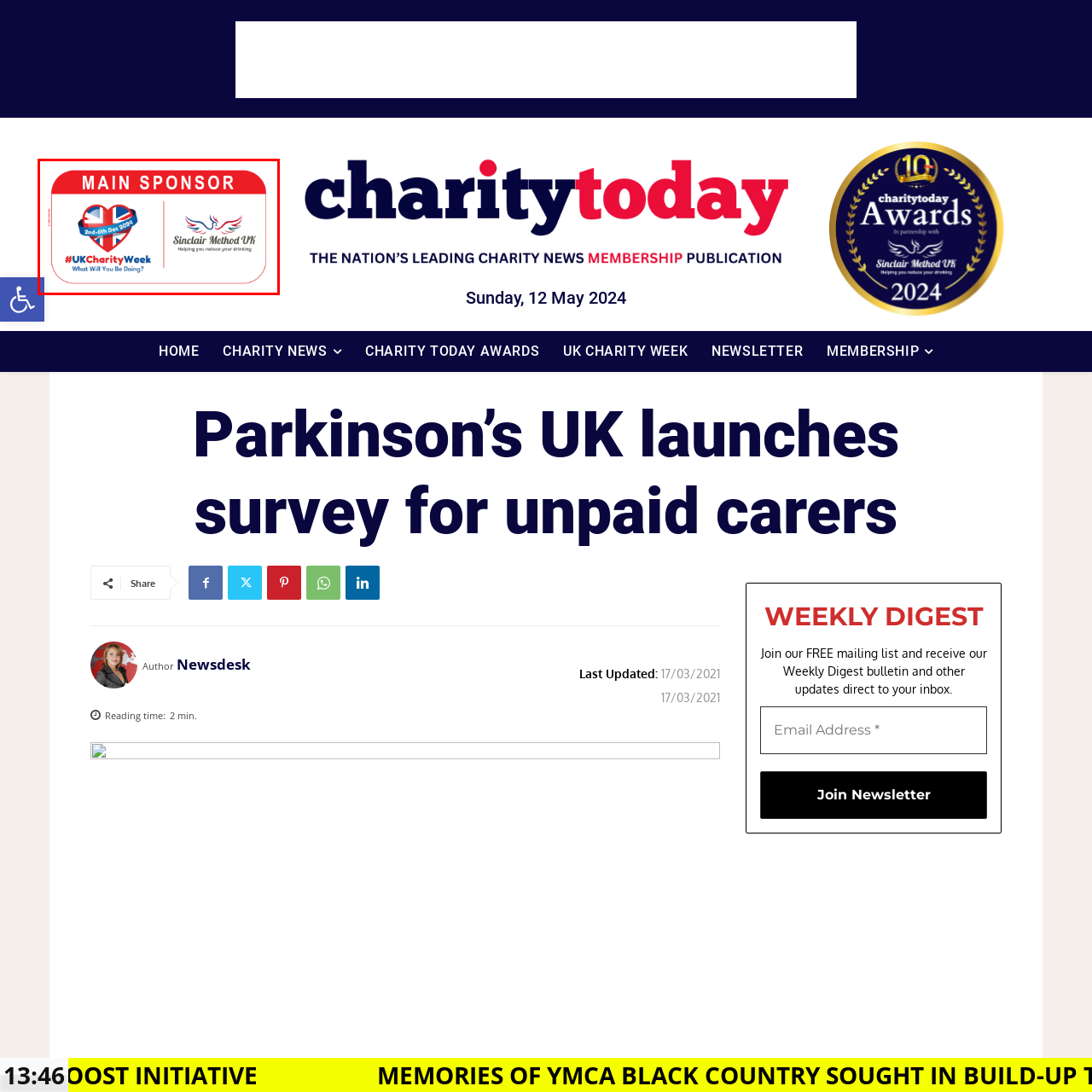What is the purpose of the hashtag #UKCharityWeek?
Inspect the image enclosed within the red bounding box and provide a detailed answer to the question, using insights from the image.

The hashtag #UKCharityWeek is placed below the heart graphic on the banner, and its purpose is to invite engagement and awareness about the UK Charity Week event. This is a common use of hashtags in promotional materials, to encourage people to share and discuss the event on social media.